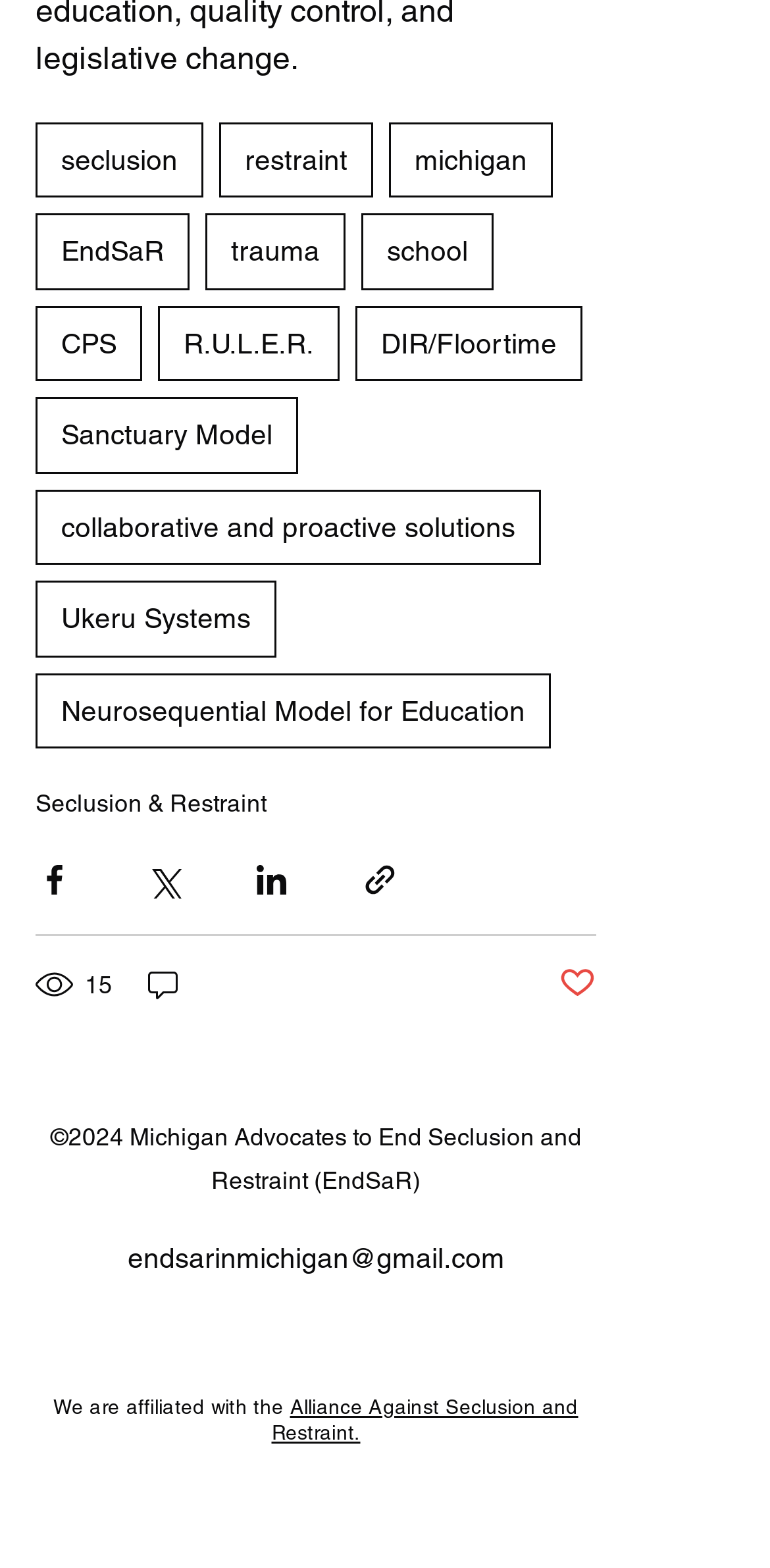Determine the bounding box coordinates of the clickable element necessary to fulfill the instruction: "Click on the 'Seclusion & Restraint' link". Provide the coordinates as four float numbers within the 0 to 1 range, i.e., [left, top, right, bottom].

[0.046, 0.504, 0.346, 0.522]